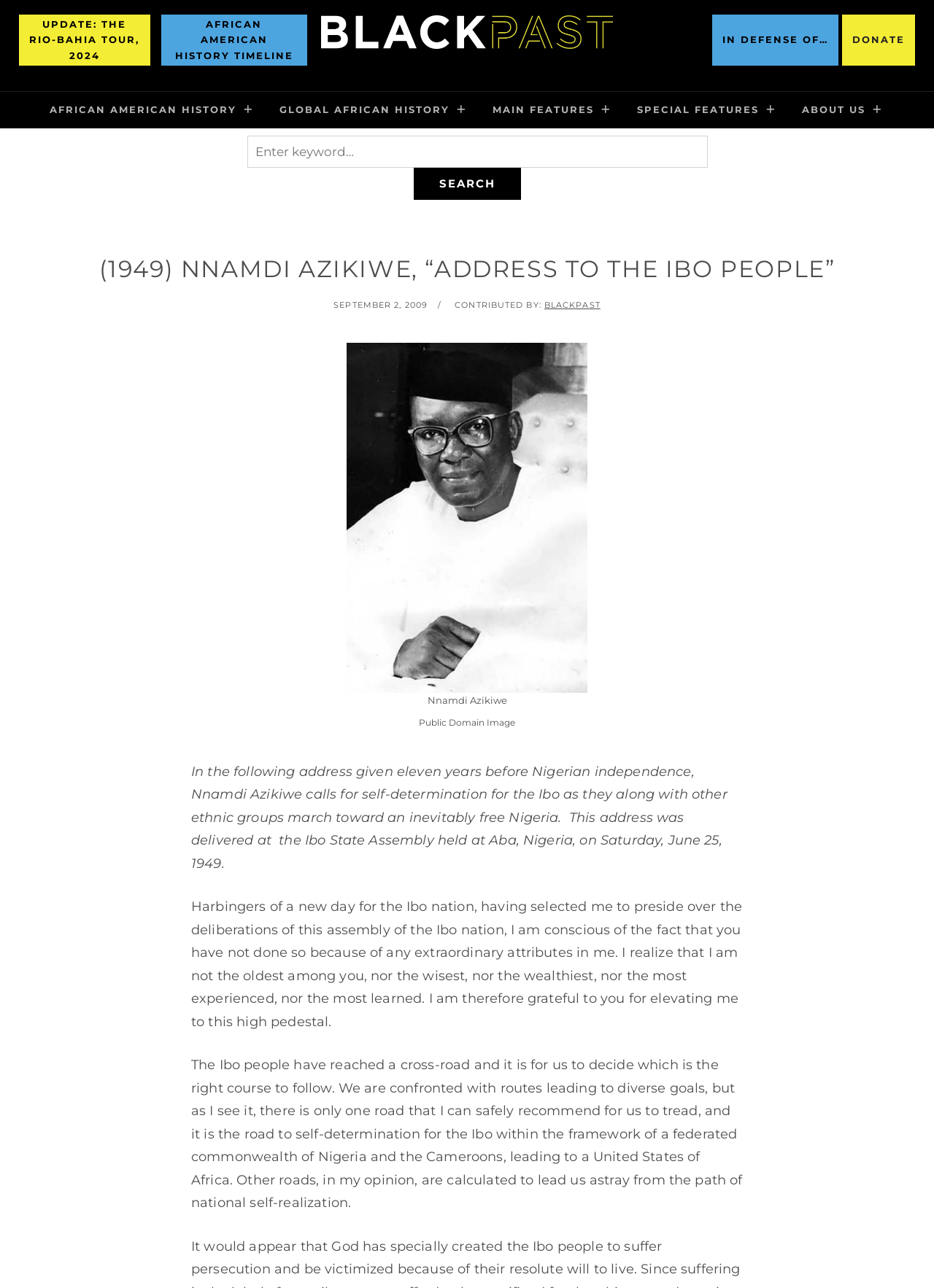Please determine the bounding box coordinates for the element that should be clicked to follow these instructions: "Search for something".

[0.265, 0.105, 0.758, 0.13]